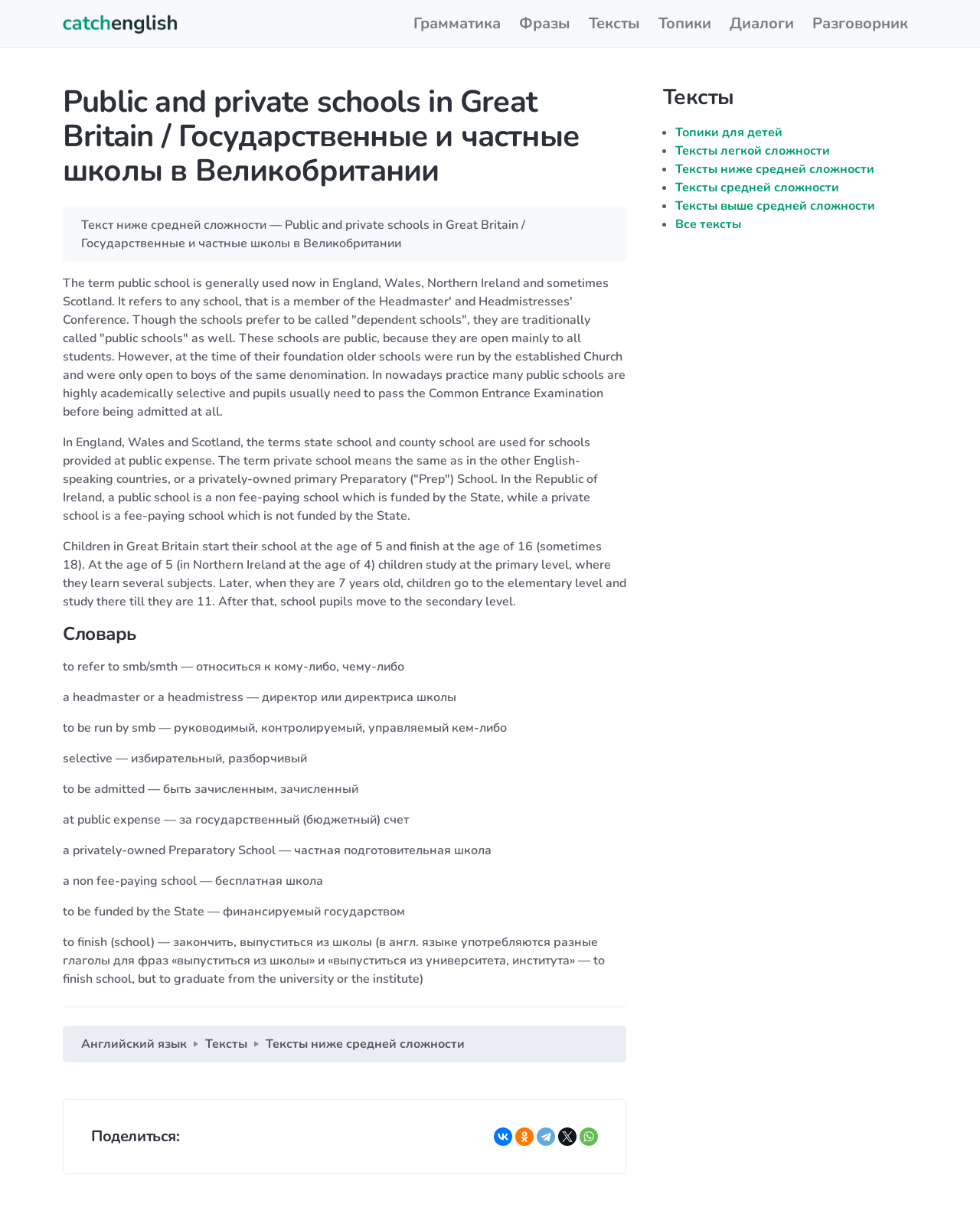Please locate the bounding box coordinates for the element that should be clicked to achieve the following instruction: "Go to the page about English language". Ensure the coordinates are given as four float numbers between 0 and 1, i.e., [left, top, right, bottom].

[0.083, 0.842, 0.191, 0.856]